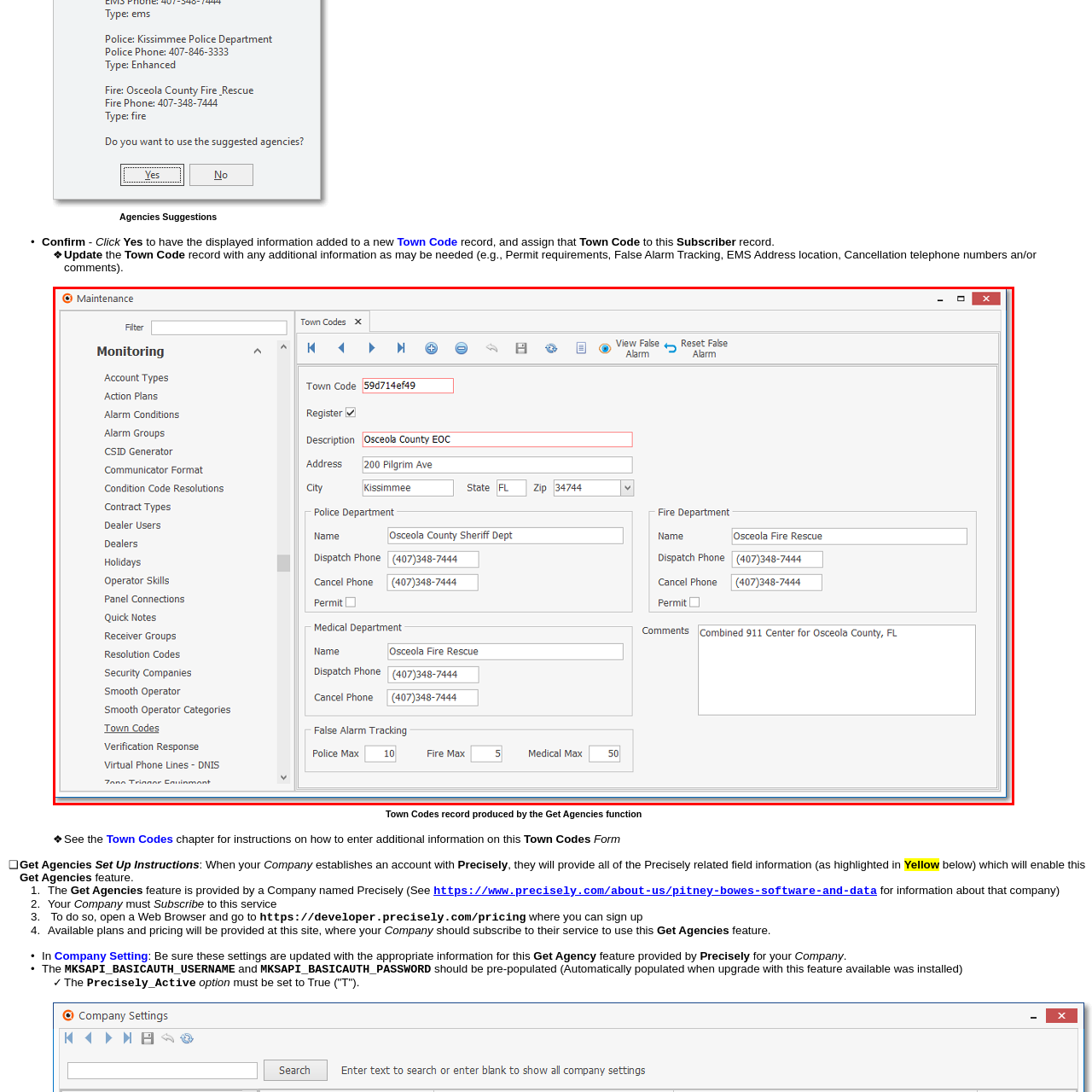What is the address inputted in the system?
Review the image area surrounded by the red bounding box and give a detailed answer to the question.

The address field in the interface shows the inputted address, which is '200 Pilgrim Ave, Kissimmee, FL 34744', likely used for location-based services or emergency response.